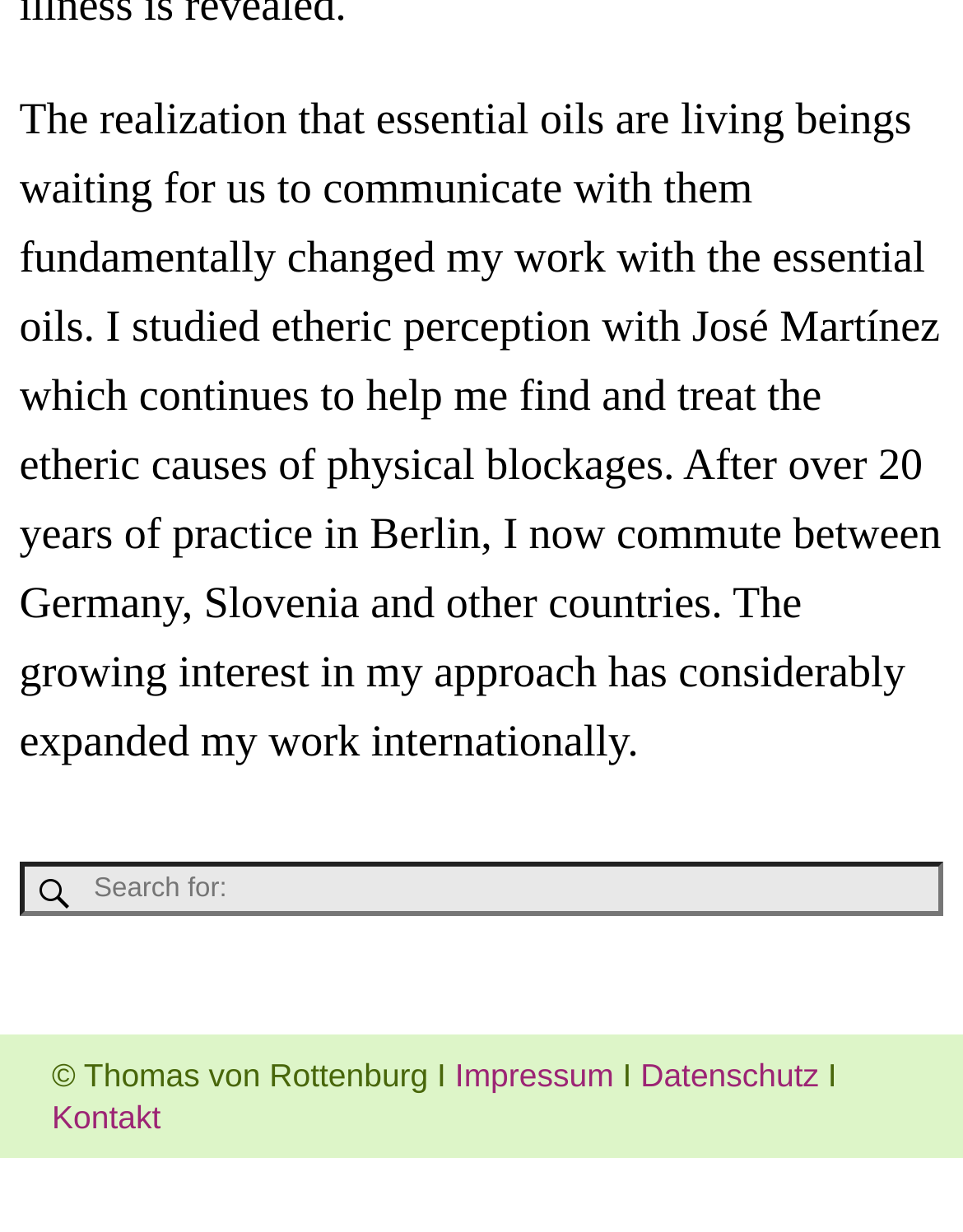What is the theme of the text on the page?
Please answer the question with a detailed and comprehensive explanation.

The text on the page discusses the realization that essential oils are living beings and the author's approach to working with them, indicating that the theme of the text is essential oils.